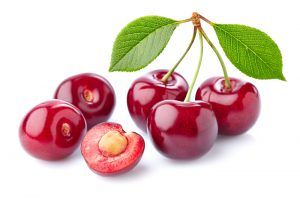Illustrate the image with a detailed caption.

The image features a cluster of luscious, ruby-red cherries, prominently showcasing their vibrant color and natural sheen. Among them lies a halved cherry, revealing its creamy interior and pit, symbolizing the fruit’s rich inner qualities. Fresh green leaves are attached to the stems, enhancing the visual appeal with a touch of nature. 

Cherries are celebrated for their high content of anthocyanins, phytochemicals that impart both their distinct color and significant health benefits. This powerful compound is known for its anti-inflammatory properties, making cherries an excellent choice for alleviating pain and inflammation associated with conditions such as arthritis and joint pain. Additionally, cherries have been recognized for their ability to help improve sleep quality and combat insomnia, adding to their allure as a delicious and healthful fruit.